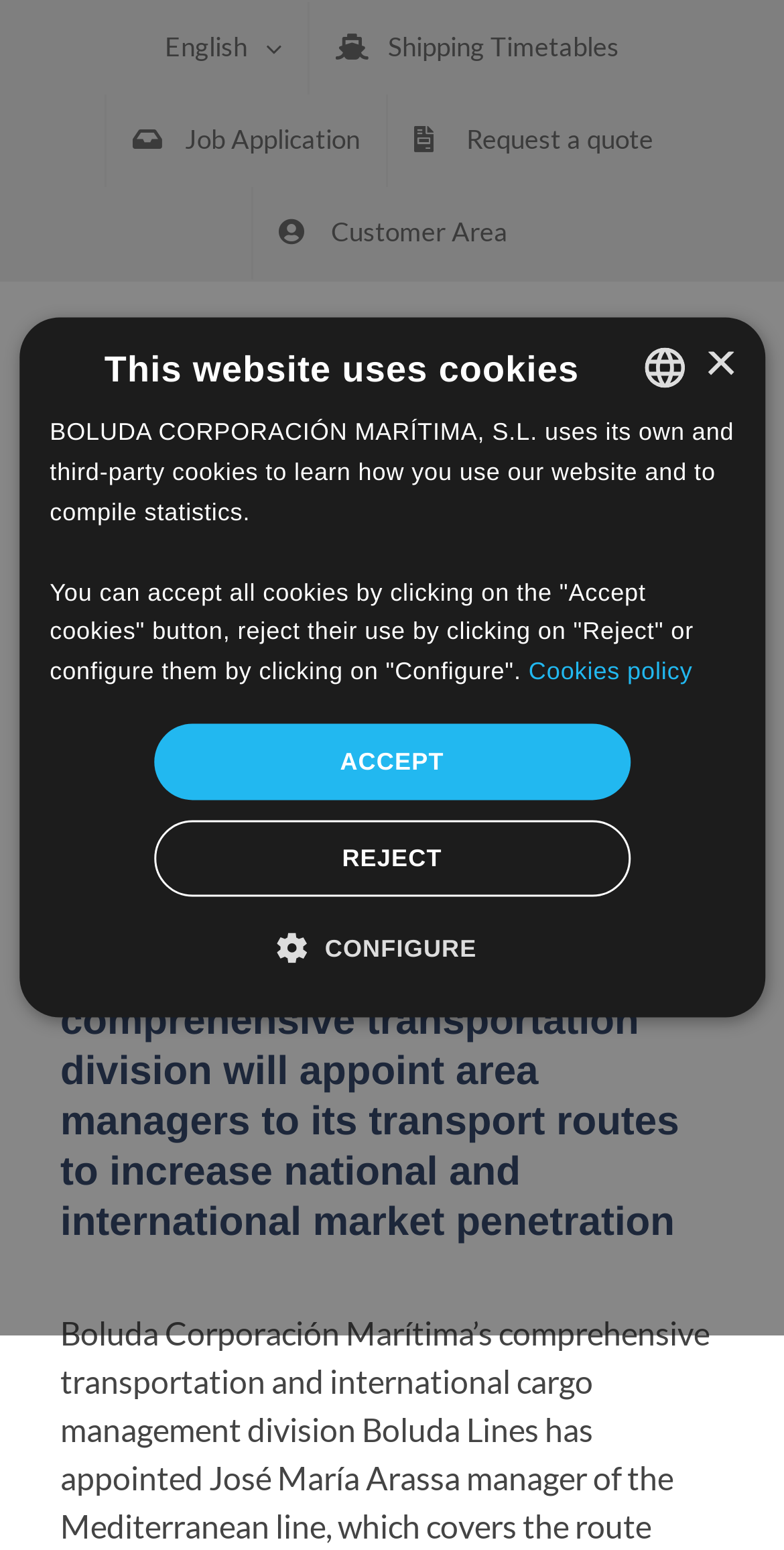Can you look at the image and give a comprehensive answer to the question:
What is the date of the news article?

The date of the news article can be found below the heading, which is '05/06/2017'.